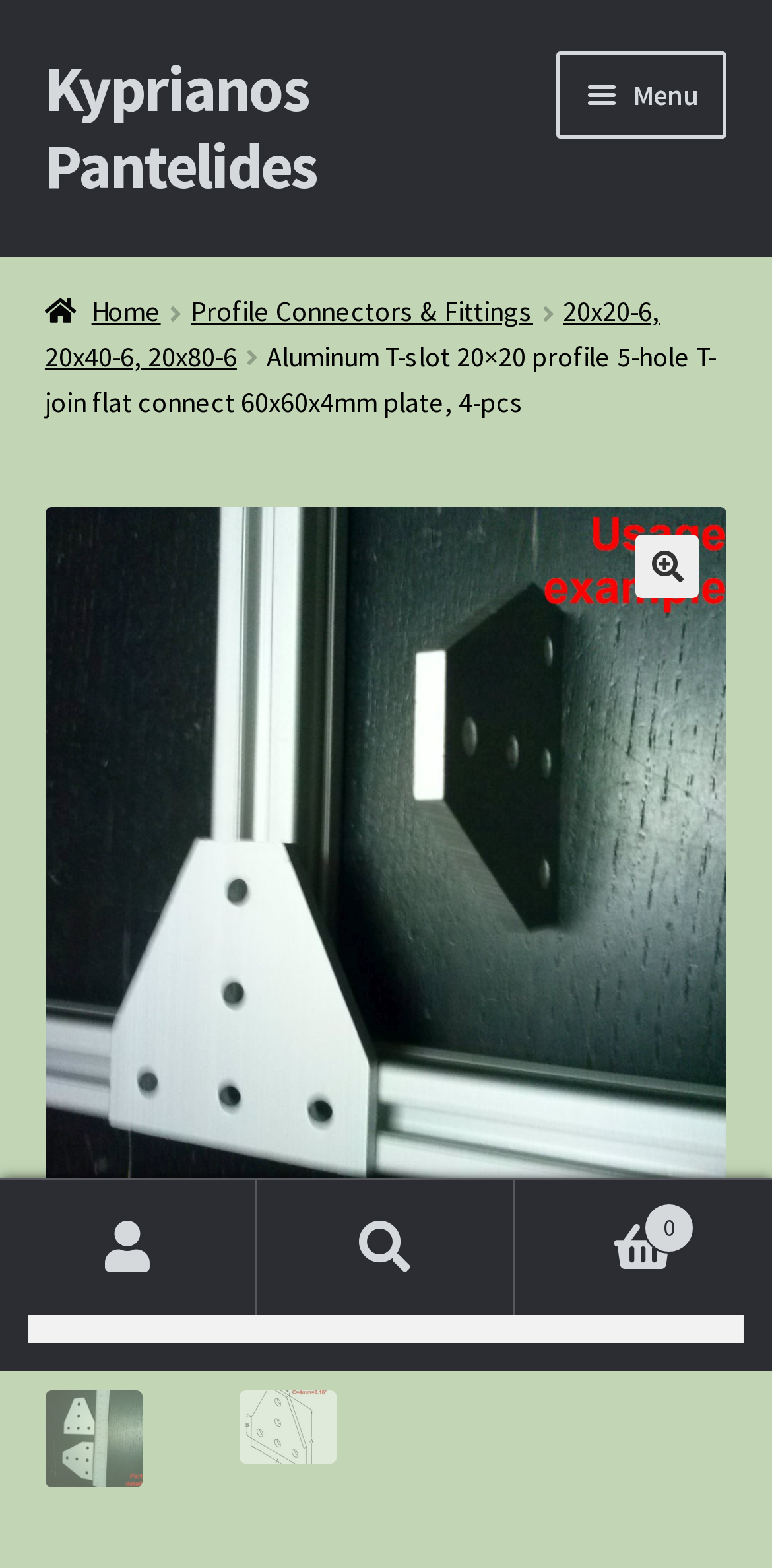Provide the bounding box coordinates of the area you need to click to execute the following instruction: "View 'Cart'".

[0.667, 0.753, 1.0, 0.839]